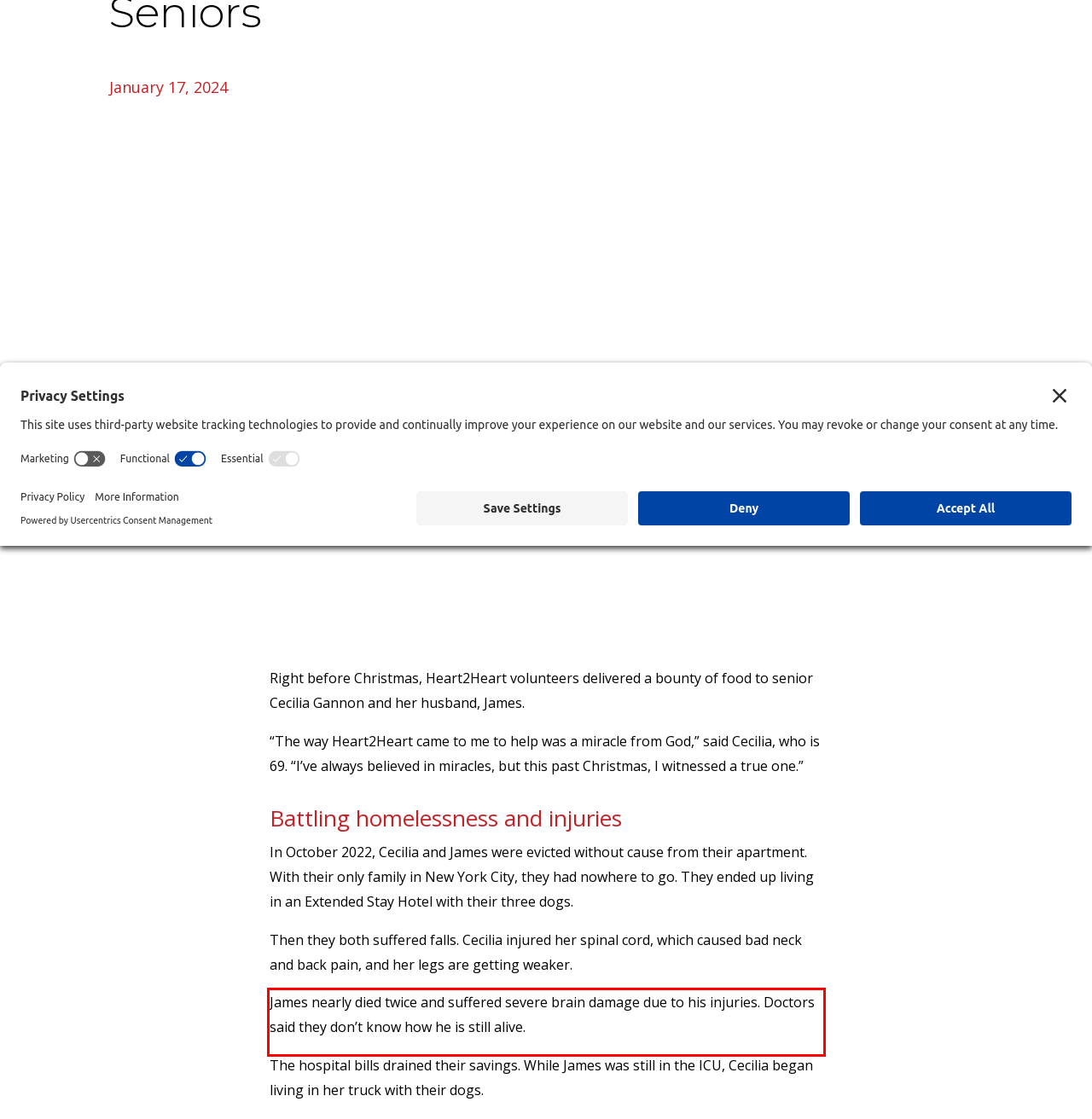Identify the red bounding box in the webpage screenshot and perform OCR to generate the text content enclosed.

James nearly died twice and suffered severe brain damage due to his injuries. Doctors said they don’t know how he is still alive.